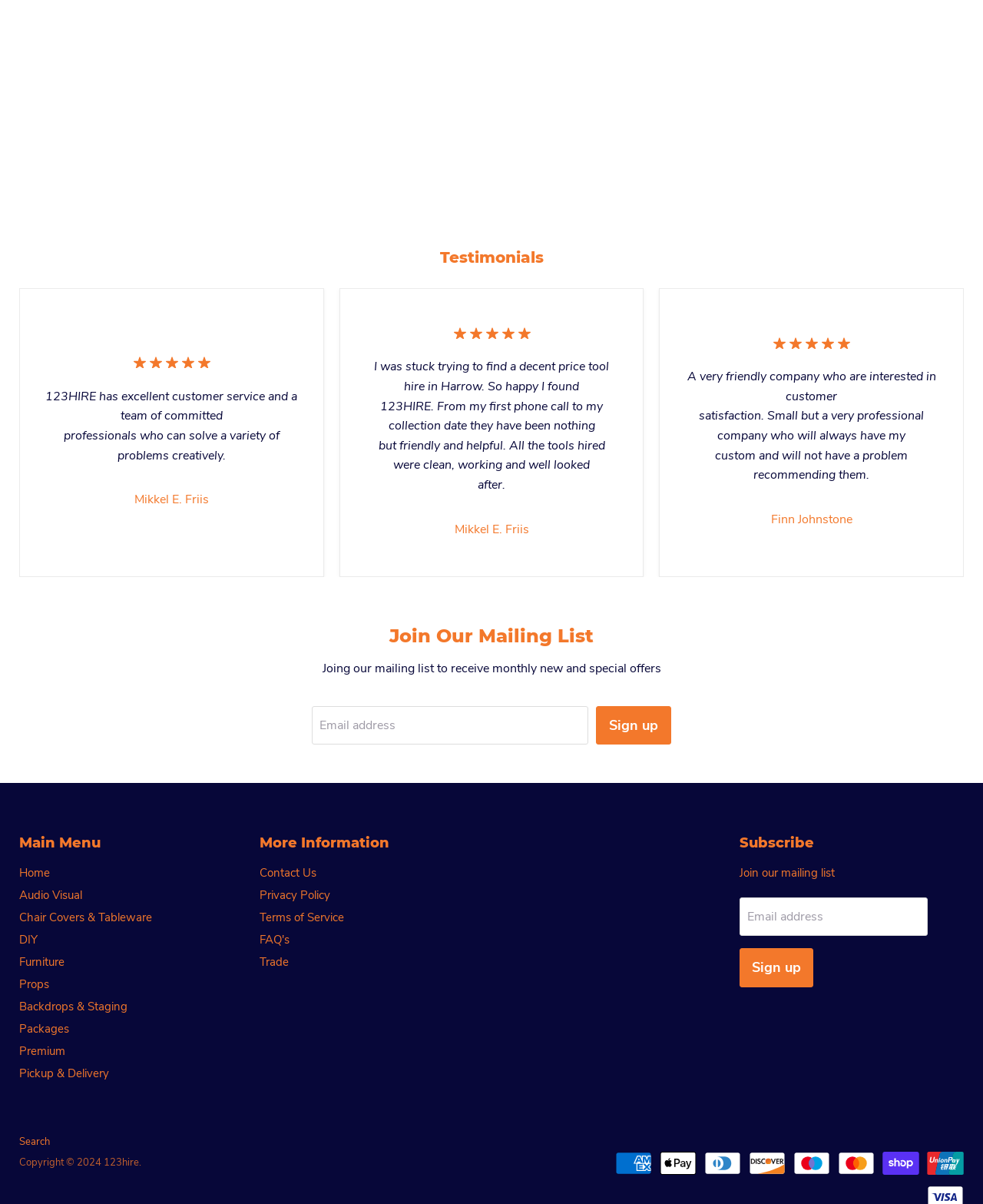Show the bounding box coordinates for the element that needs to be clicked to execute the following instruction: "Click on the 'Contact Us' link". Provide the coordinates in the form of four float numbers between 0 and 1, i.e., [left, top, right, bottom].

[0.264, 0.719, 0.321, 0.731]